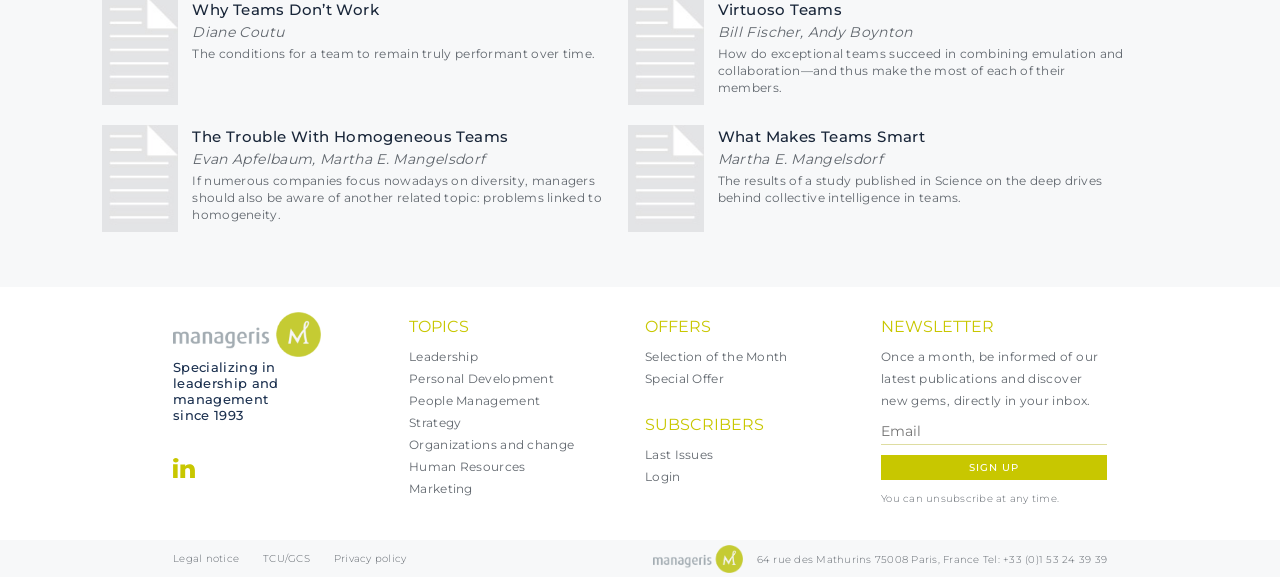Identify the bounding box for the UI element described as: "Strategy". Ensure the coordinates are four float numbers between 0 and 1, formatted as [left, top, right, bottom].

[0.32, 0.72, 0.36, 0.746]